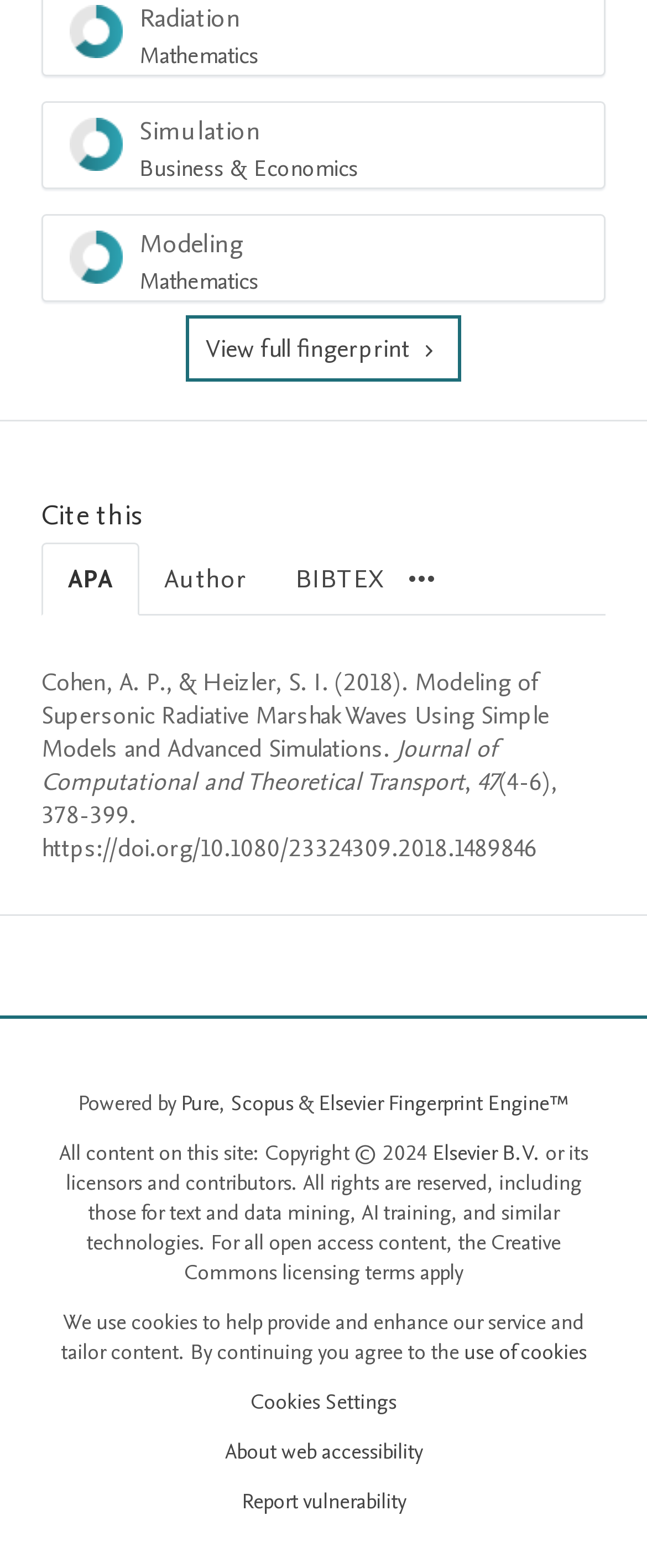Find the bounding box coordinates of the clickable element required to execute the following instruction: "View full fingerprint". Provide the coordinates as four float numbers between 0 and 1, i.e., [left, top, right, bottom].

[0.287, 0.201, 0.713, 0.243]